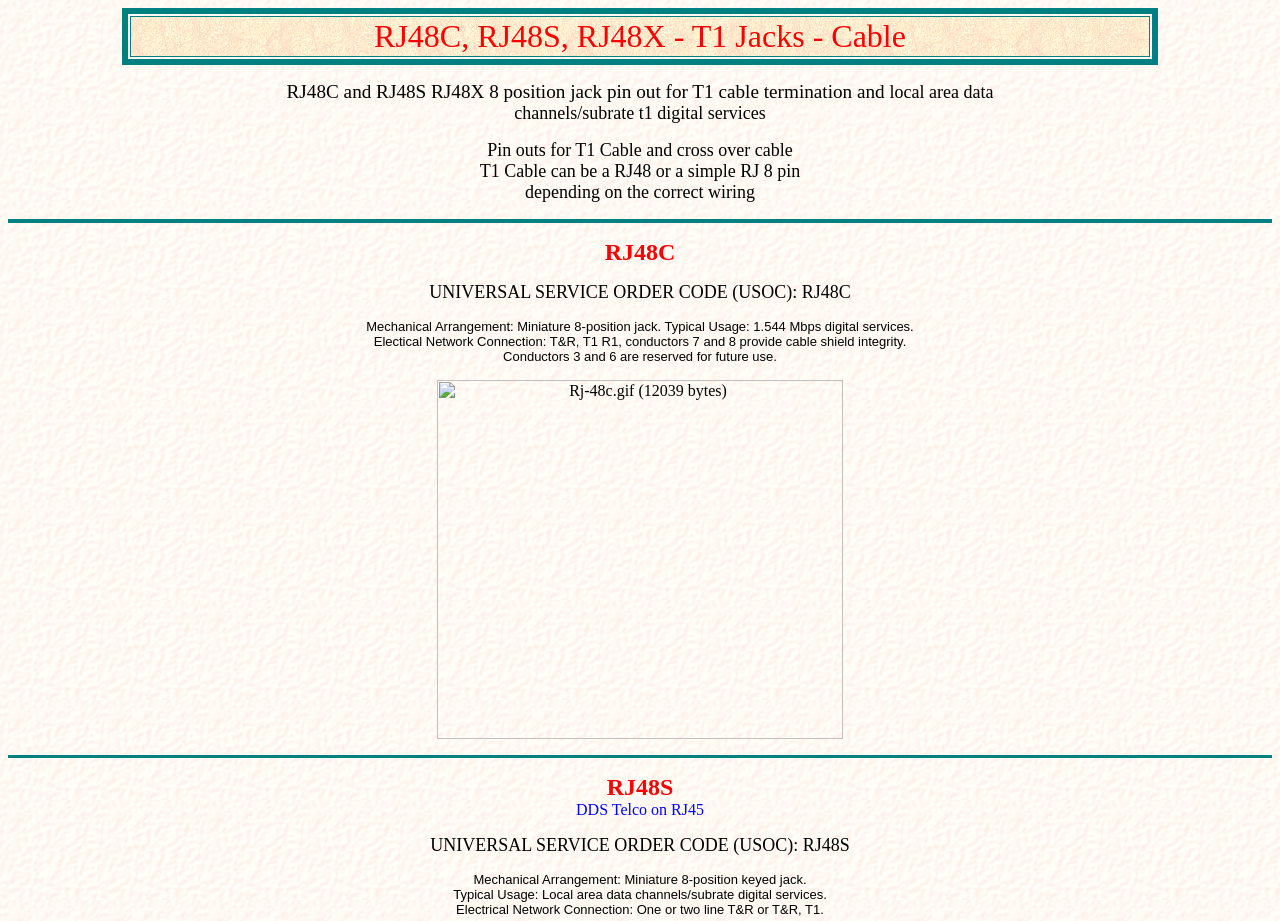By analyzing the image, answer the following question with a detailed response: What is the universal service order code for RJ48S?

I found the answer by looking at the text description of RJ48S, which mentions 'UNIVERSAL SERVICE ORDER CODE (USOC): RJ48S'.